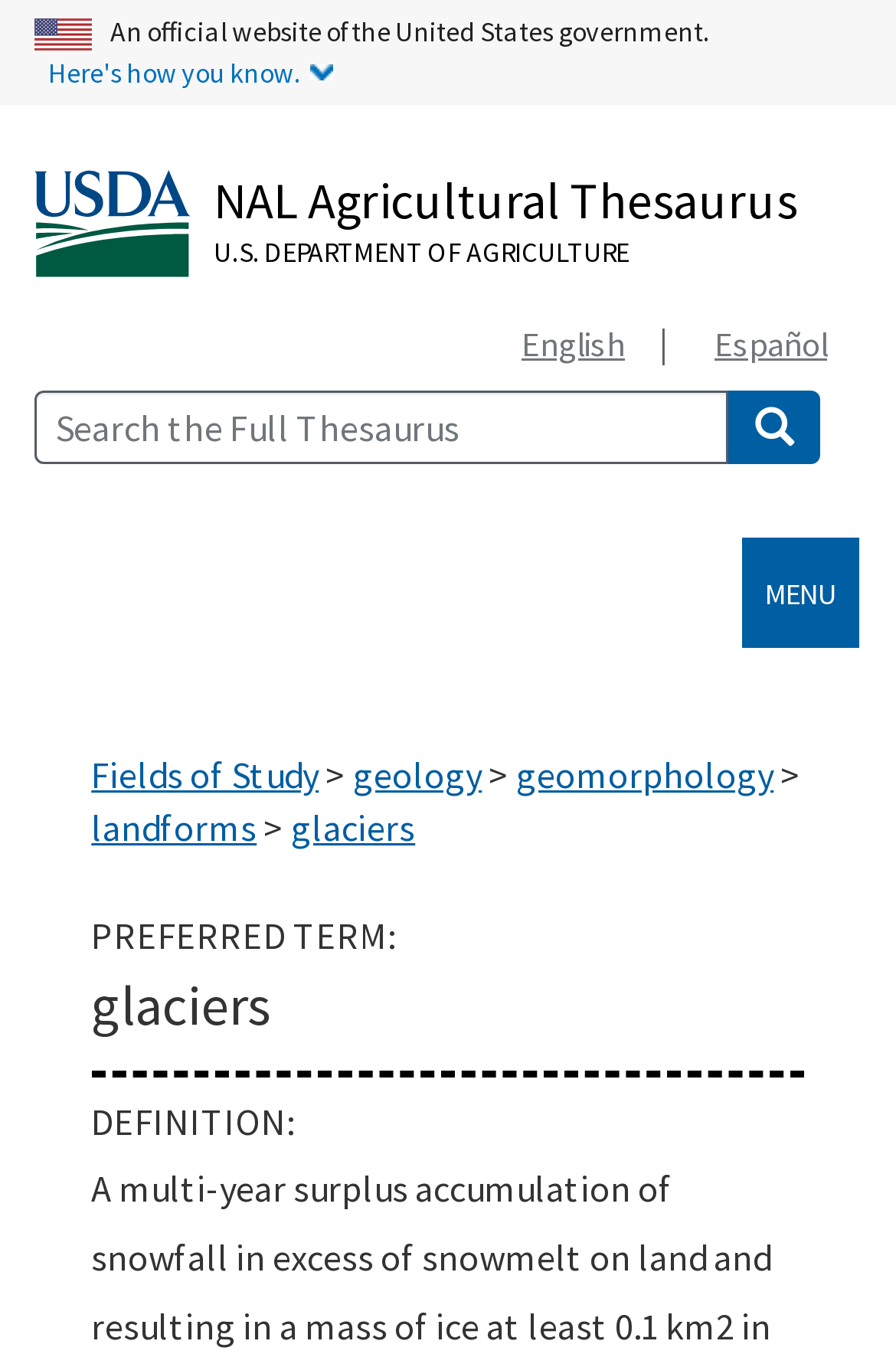Please find the bounding box coordinates of the section that needs to be clicked to achieve this instruction: "Search the Thesaurus".

[0.813, 0.286, 0.915, 0.34]